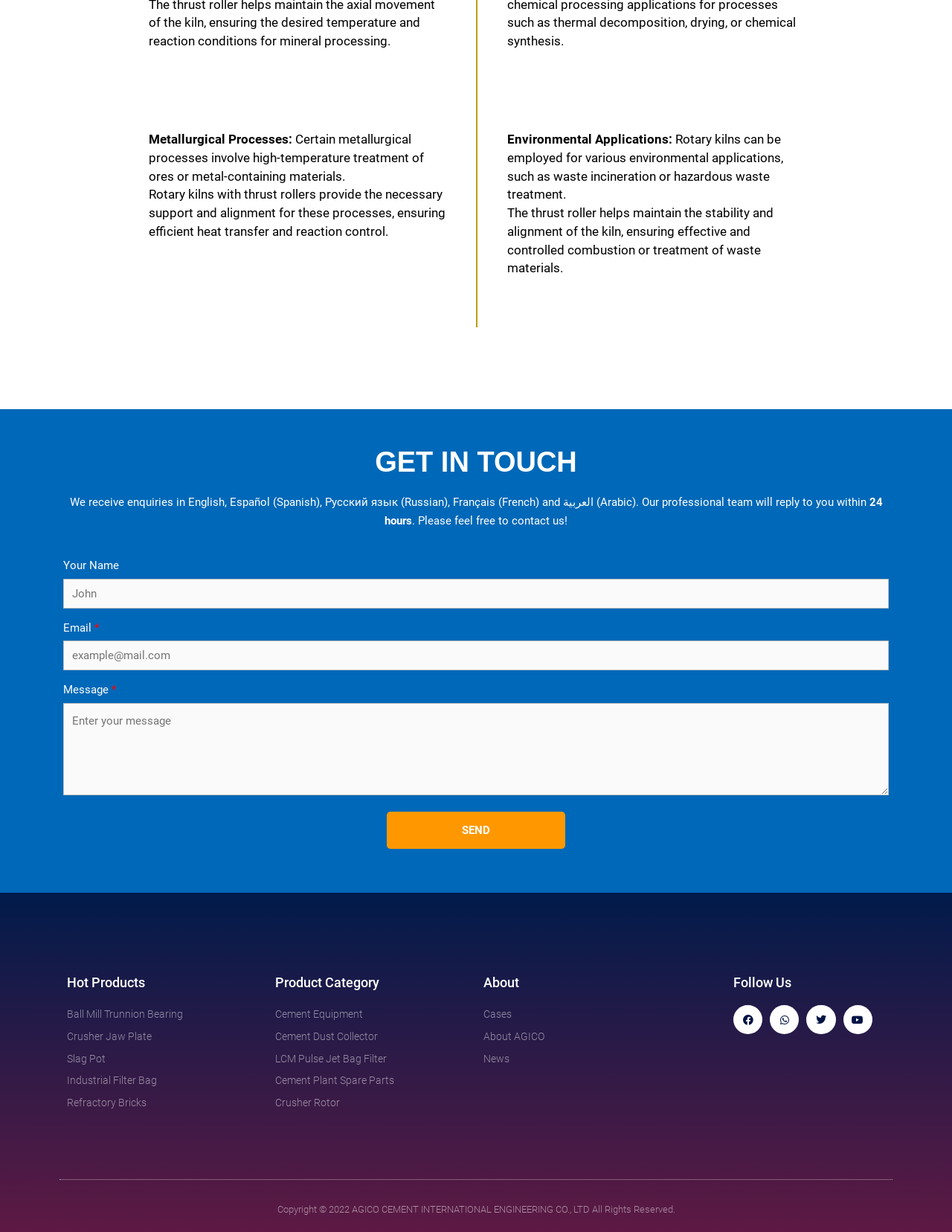Provide the bounding box coordinates for the UI element described in this sentence: "LCM Pulse Jet Bag Filter". The coordinates should be four float values between 0 and 1, i.e., [left, top, right, bottom].

[0.289, 0.852, 0.492, 0.867]